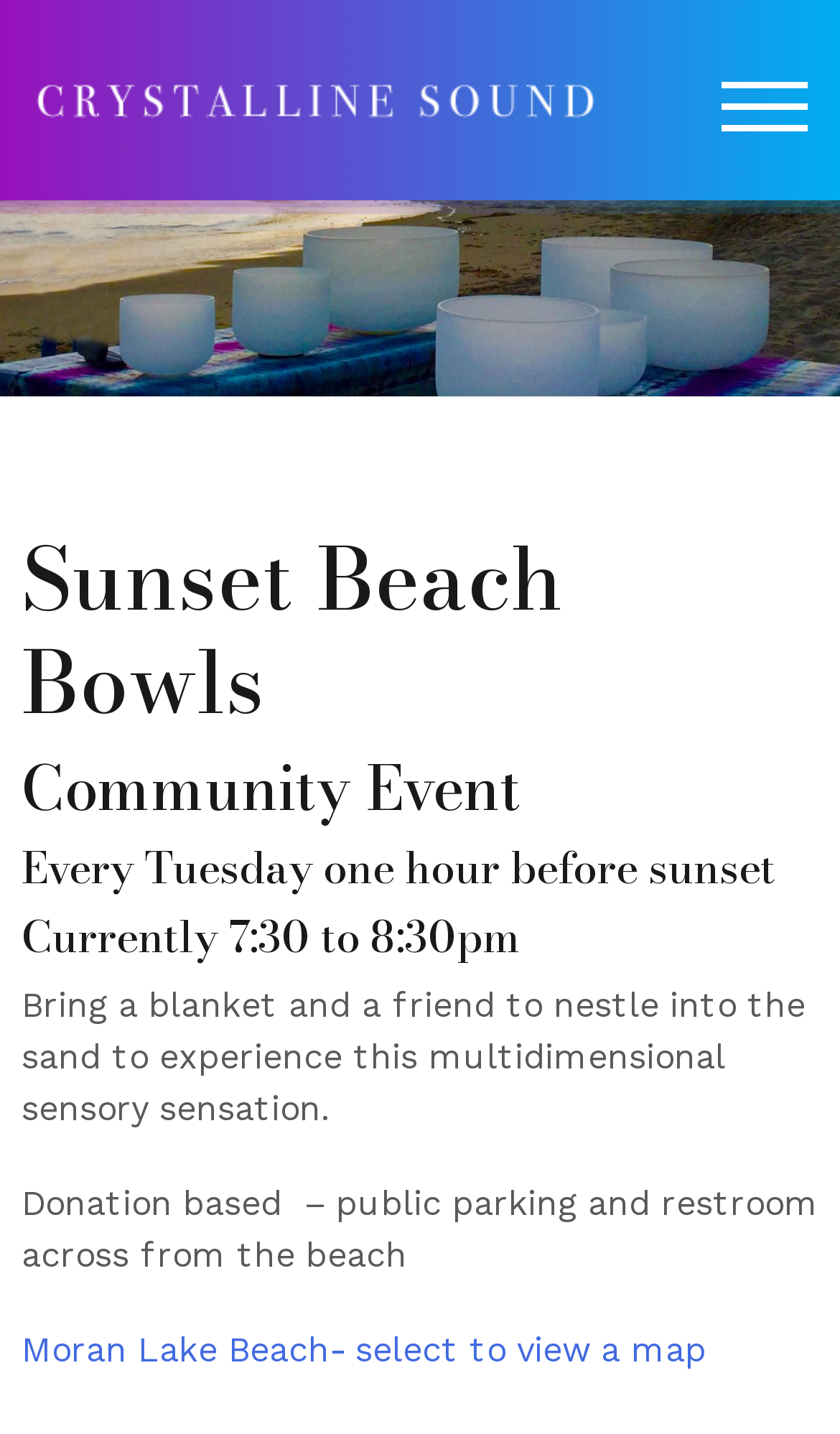What is recommended to bring to the event?
Examine the screenshot and reply with a single word or phrase.

Blanket and friend